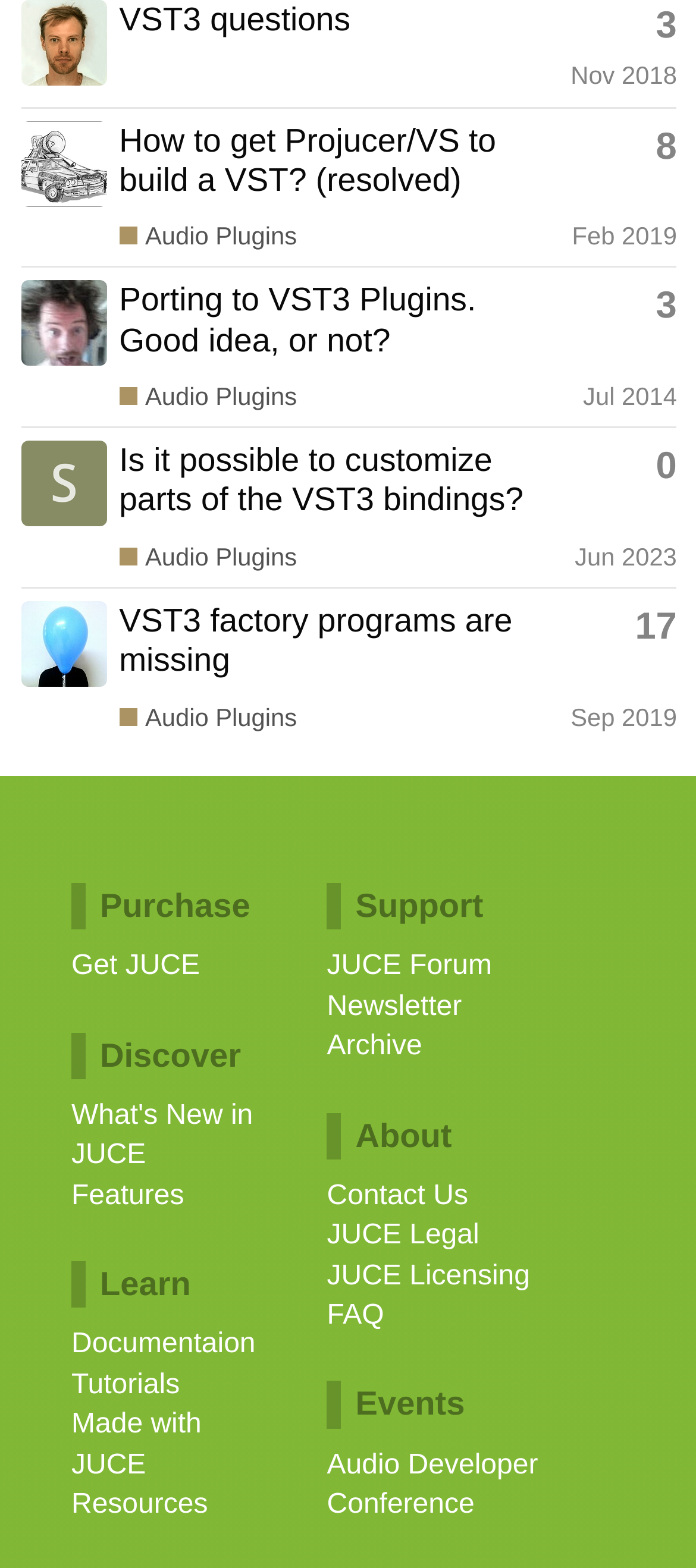In which month was the topic 'How to get Projucer/VS to build a VST?' created?
Please provide a single word or phrase in response based on the screenshot.

Feb 2019